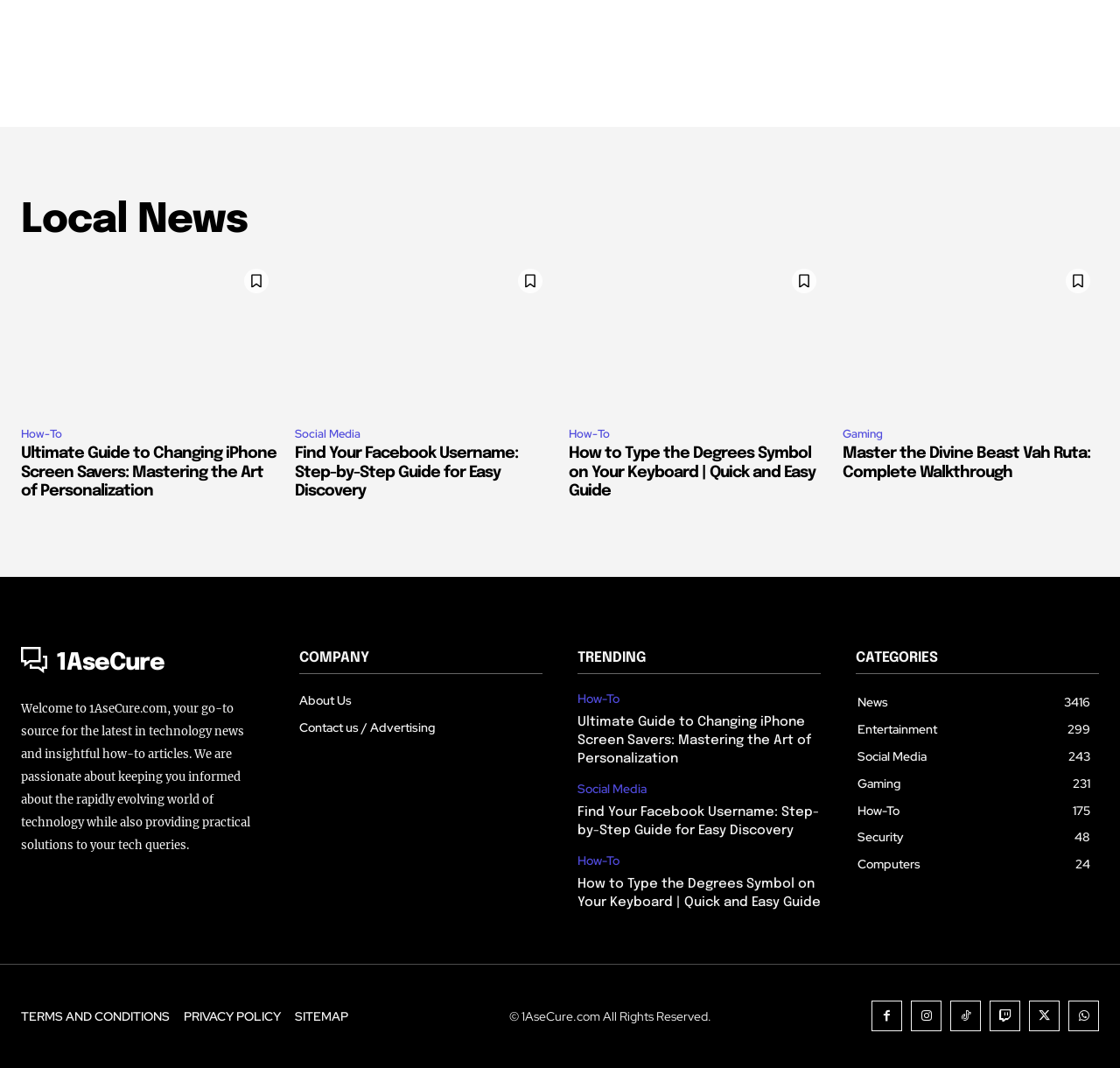What is the purpose of the website according to the welcome message?
Look at the image and construct a detailed response to the question.

The welcome message at the top of the webpage says 'Welcome to 1AseCure.com, your go-to source for the latest in technology news and insightful how-to articles.' This indicates that the purpose of the website is to provide technology news and how-to articles to its users.